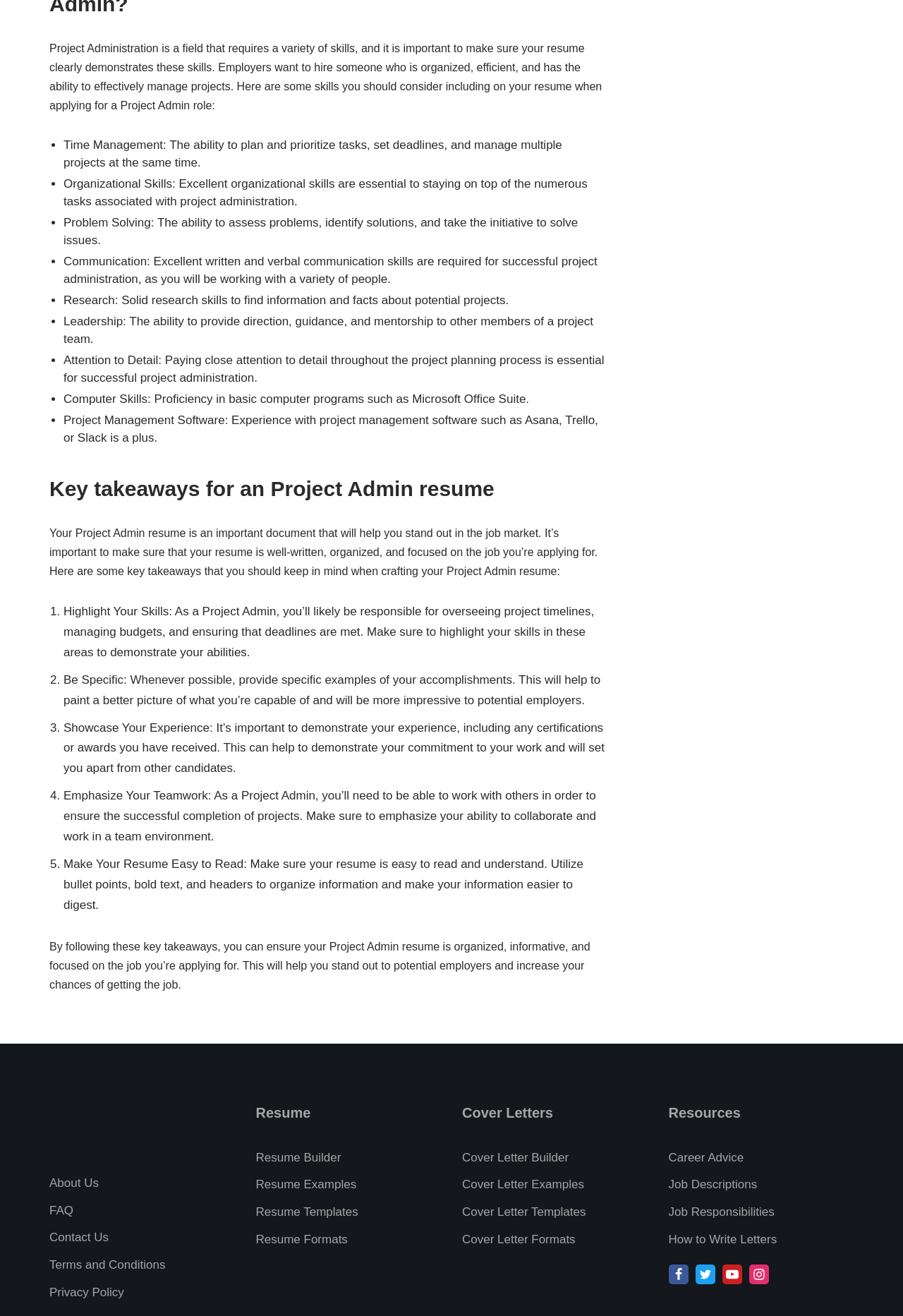Identify the bounding box coordinates of the element to click to follow this instruction: 'Click on the 'About Us' link'. Ensure the coordinates are four float values between 0 and 1, provided as [left, top, right, bottom].

[0.055, 0.894, 0.109, 0.904]